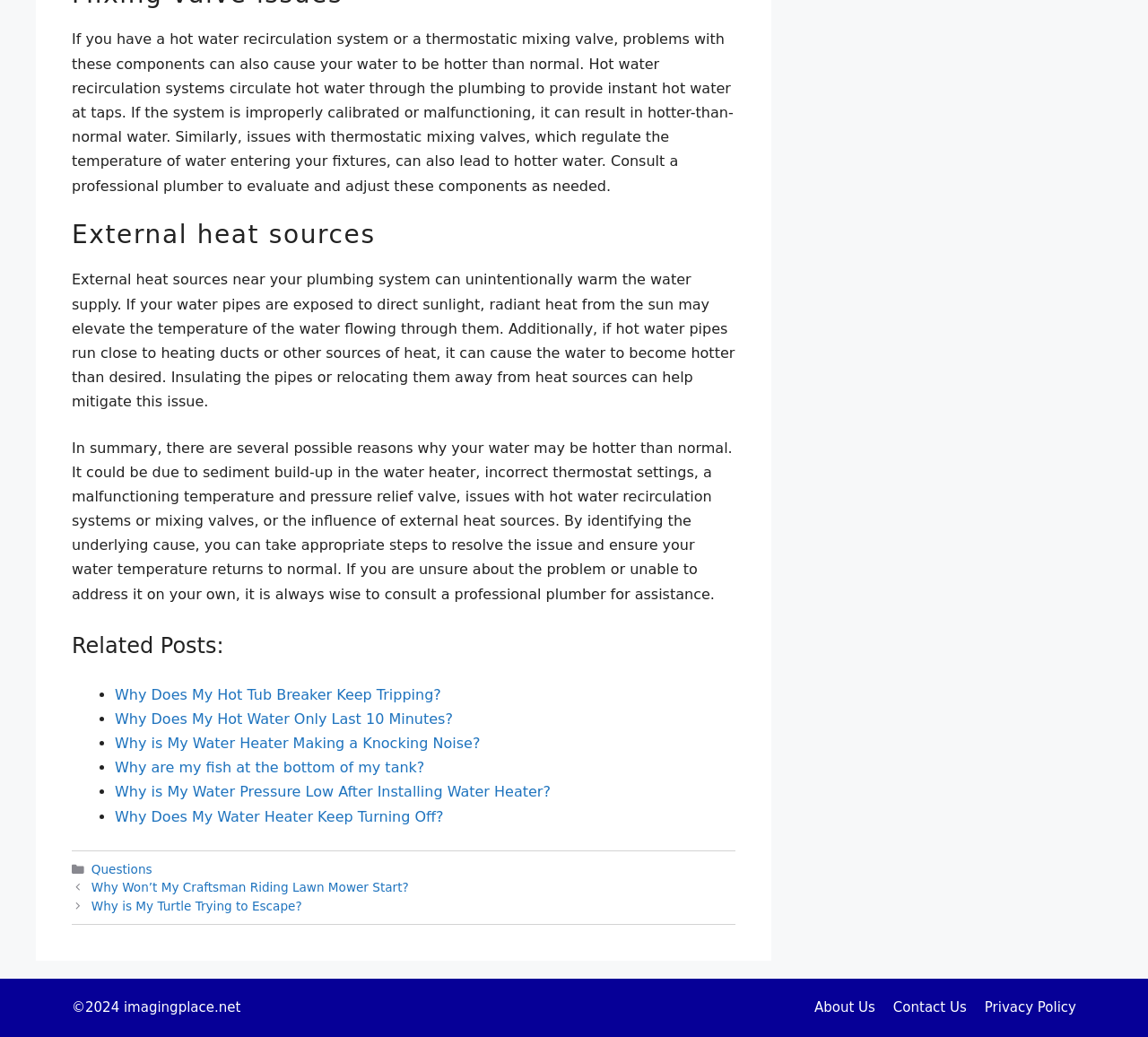Please answer the following question using a single word or phrase: 
How many related posts are listed?

5